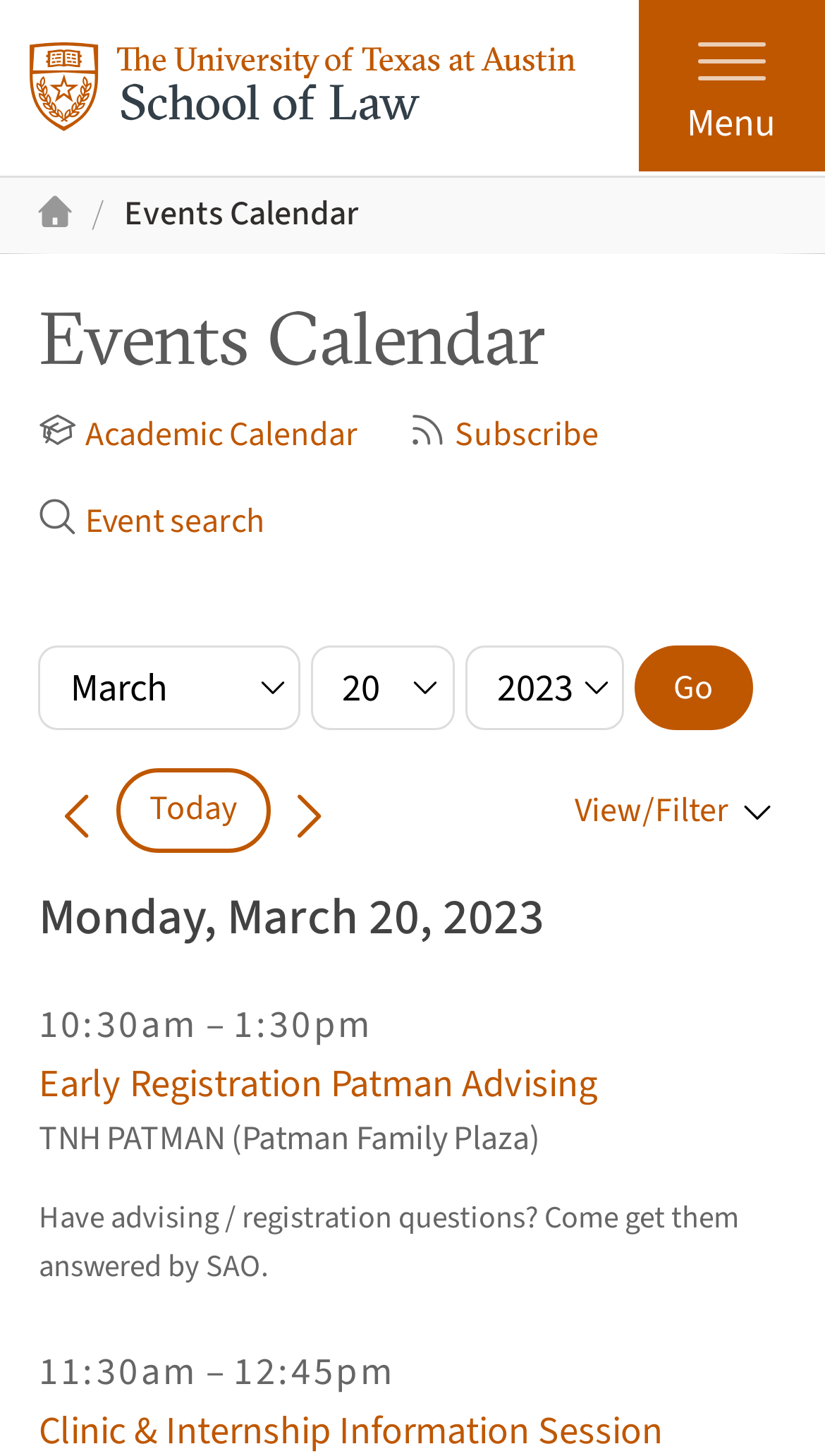Respond with a single word or phrase for the following question: 
What is the time range of the first event?

10:30am - 1:30pm